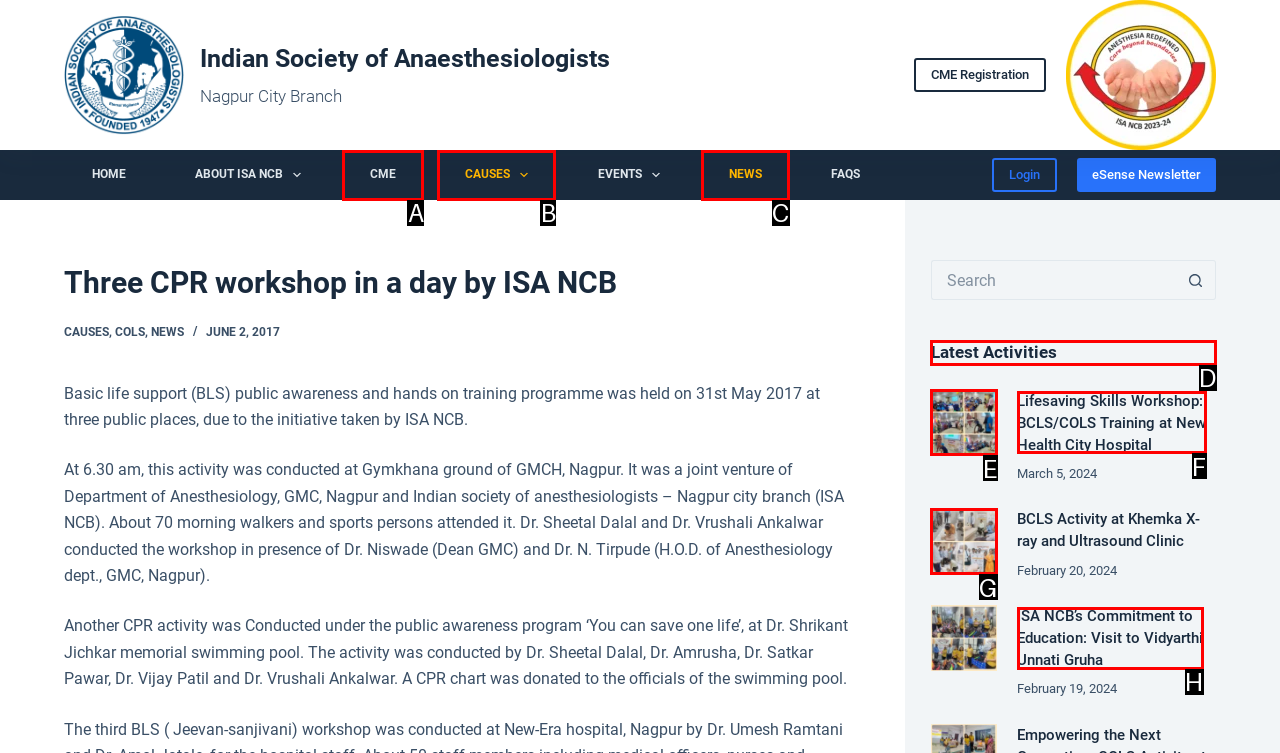Indicate which HTML element you need to click to complete the task: View the 'Latest Activities'. Provide the letter of the selected option directly.

D